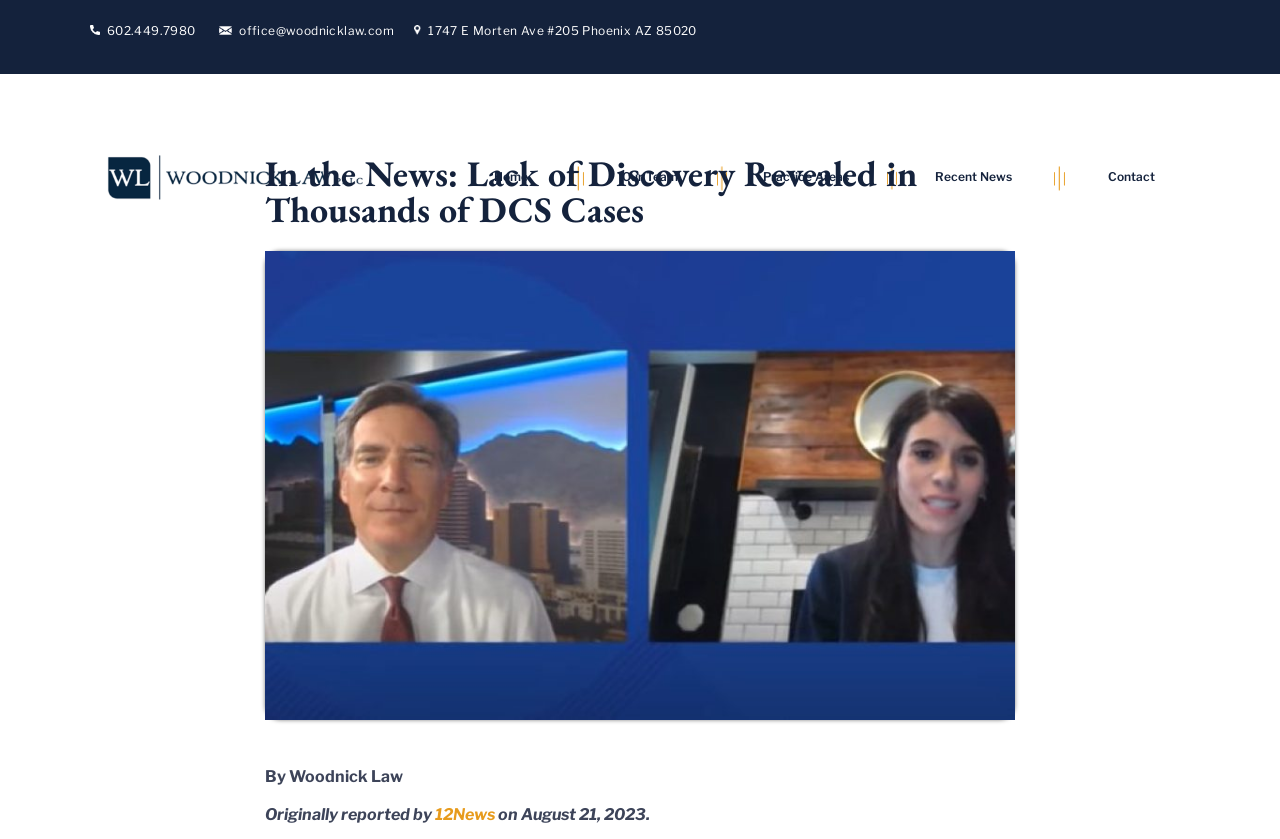Identify the bounding box for the described UI element. Provide the coordinates in (top-left x, top-left y, bottom-right x, bottom-right y) format with values ranging from 0 to 1: Practice Areas

[0.584, 0.094, 0.676, 0.154]